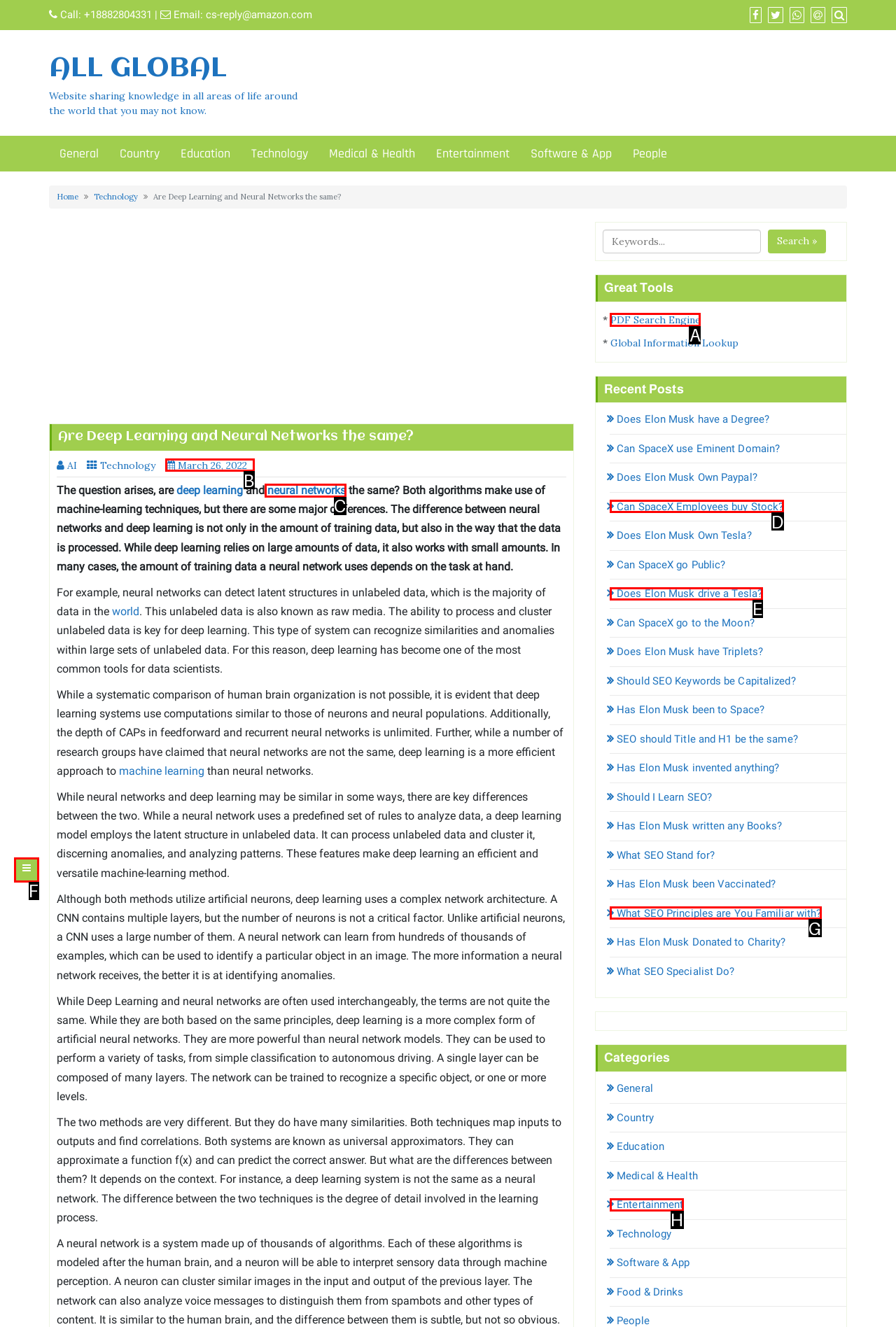Select the proper HTML element to perform the given task: Click on the 'PDF Search Engine' tool Answer with the corresponding letter from the provided choices.

A